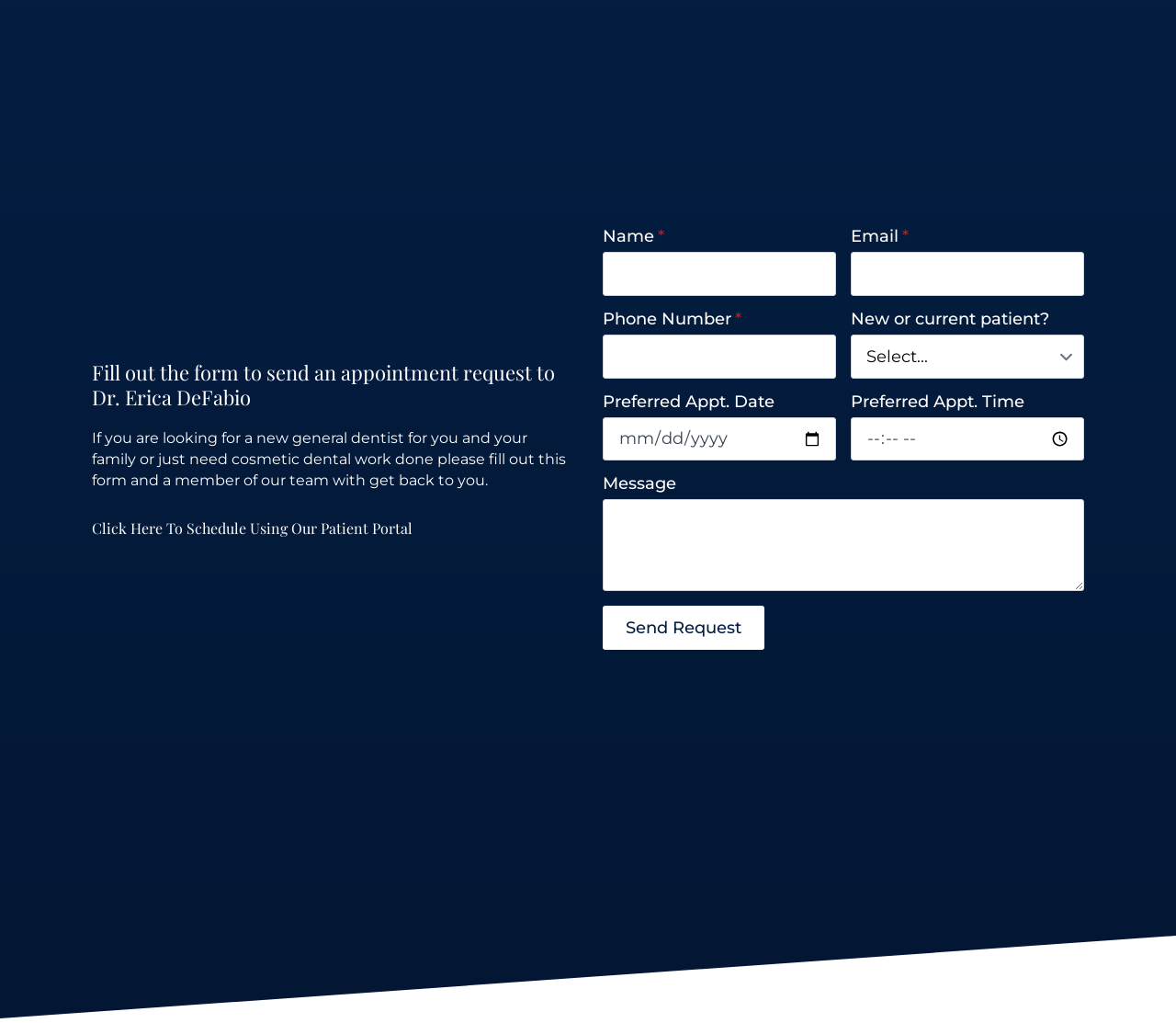Pinpoint the bounding box coordinates of the element you need to click to execute the following instruction: "Choose a preferred appointment time". The bounding box should be represented by four float numbers between 0 and 1, in the format [left, top, right, bottom].

[0.723, 0.408, 0.922, 0.451]